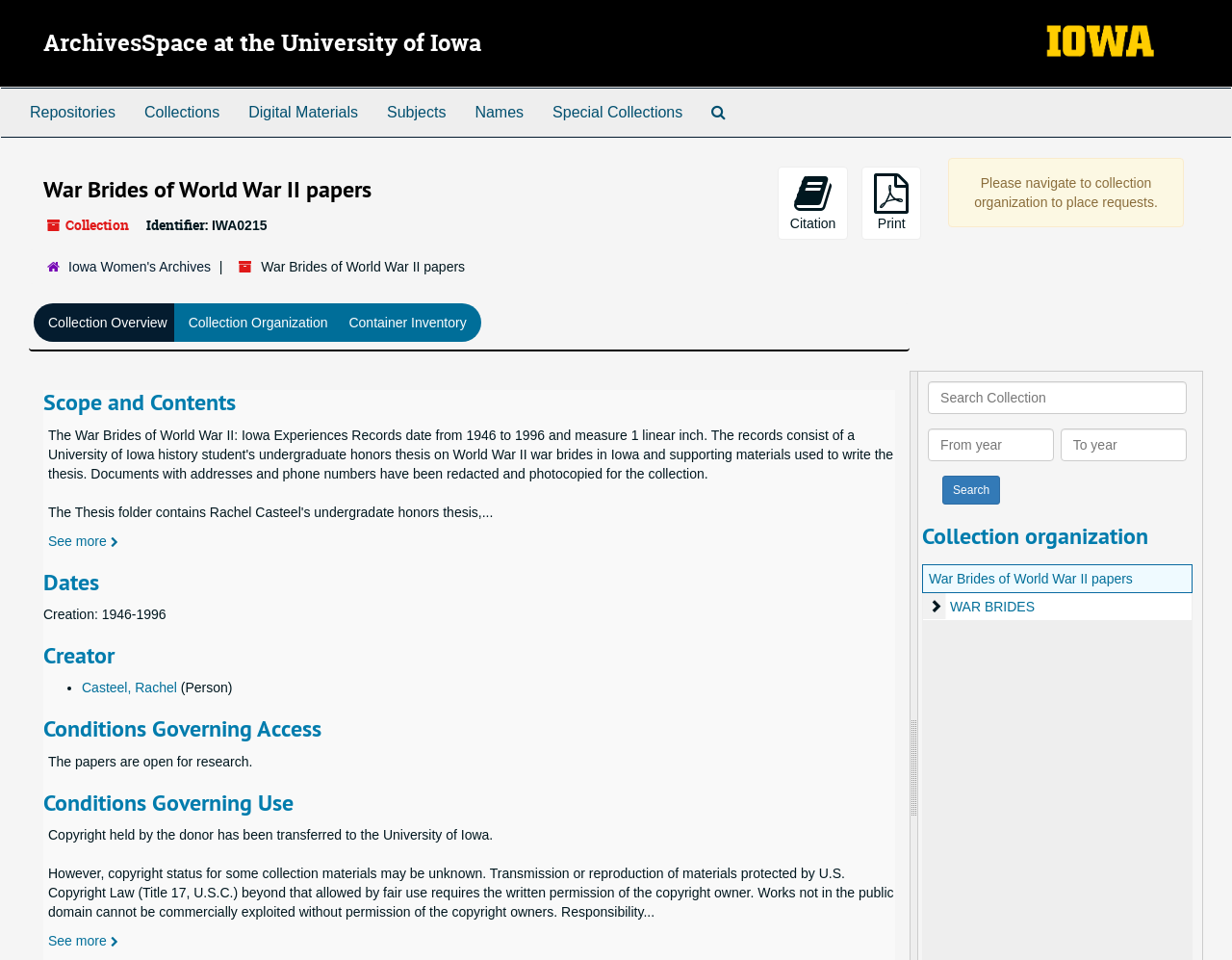What is the name of the collection?
Look at the image and answer with only one word or phrase.

War Brides of World War II papers